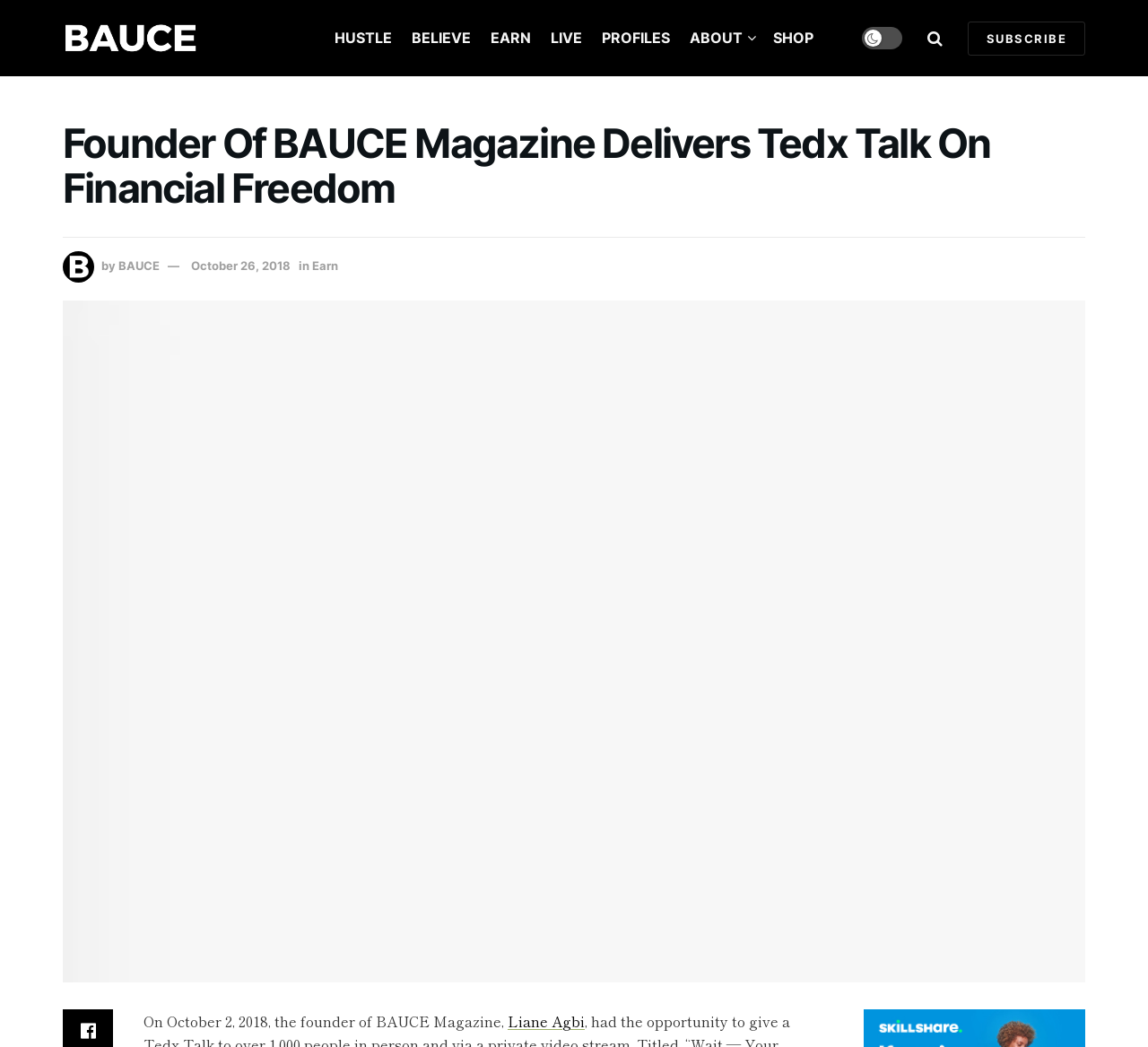What is the topic of the Tedx Talk?
Please provide a comprehensive answer based on the contents of the image.

I found the answer by looking at the heading with the text 'Founder Of BAUCE Magazine Delivers Tedx Talk On Financial Freedom' which is located at the top of the page with a bounding box coordinate of [0.055, 0.116, 0.945, 0.201].